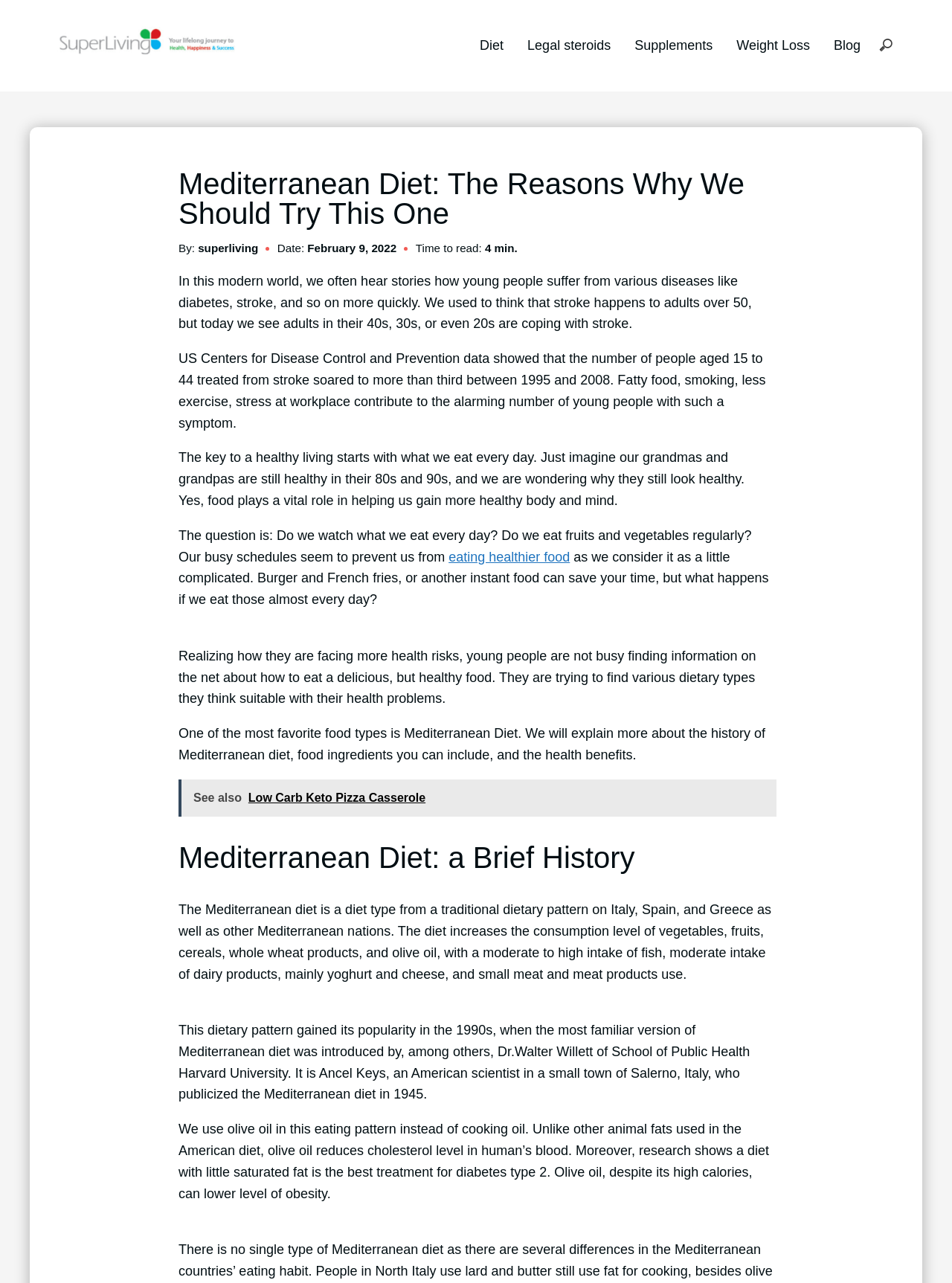Given the content of the image, can you provide a detailed answer to the question?
What is the primary cause of young people suffering from diseases like diabetes and stroke?

According to the article, the primary cause of young people suffering from diseases like diabetes and stroke is an unhealthy food and lifestyle, including fatty food, smoking, less exercise, and stress at the workplace.